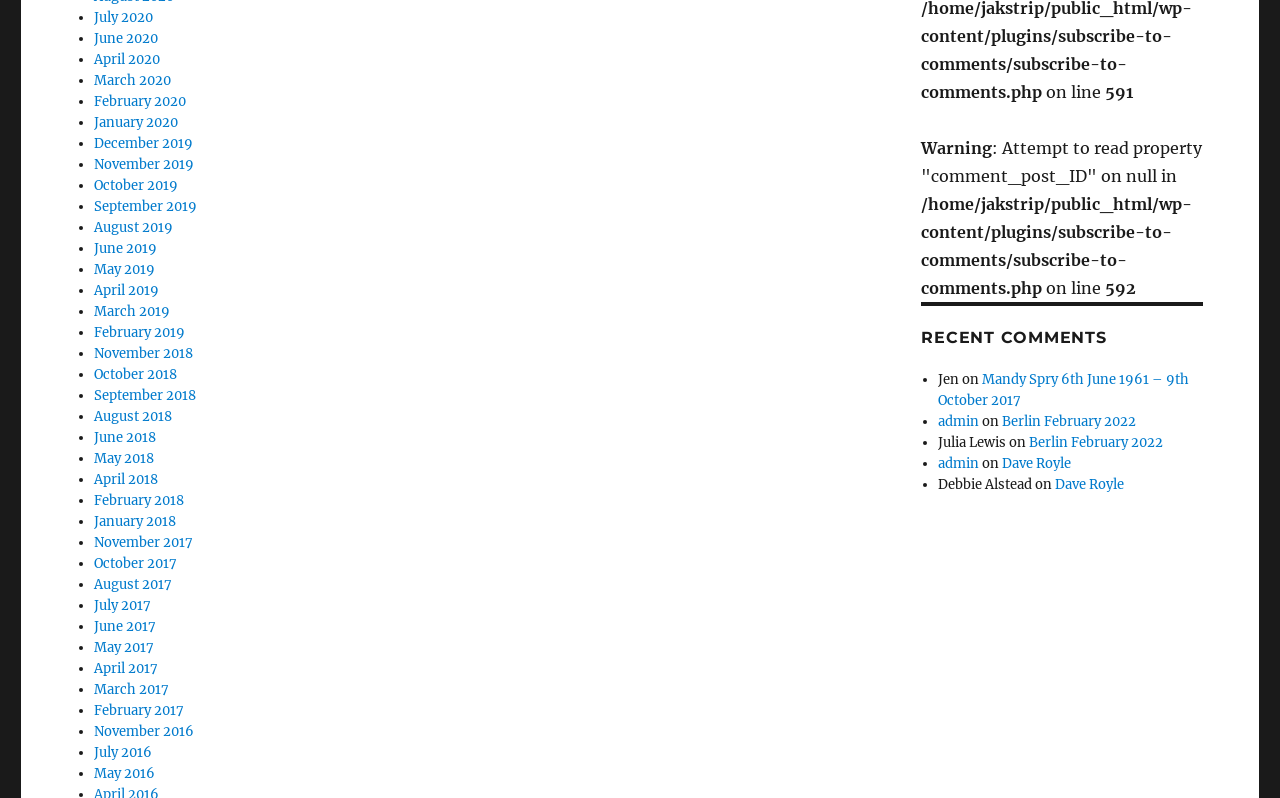Provide the bounding box coordinates for the UI element described in this sentence: "Berlin February 2022". The coordinates should be four float values between 0 and 1, i.e., [left, top, right, bottom].

[0.804, 0.543, 0.908, 0.565]